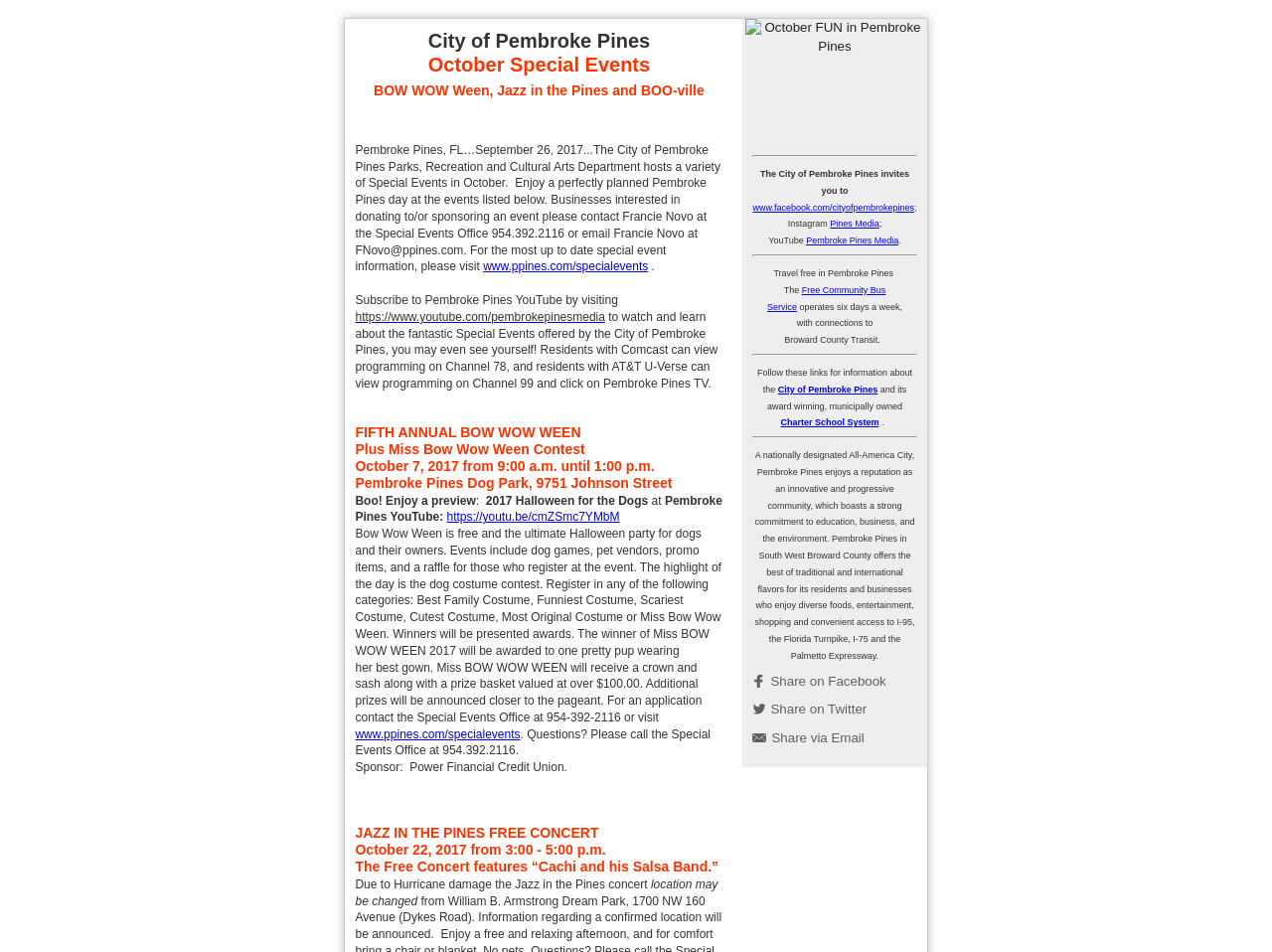Given the description: "Free Community Bus Service", determine the bounding box coordinates of the UI element. The coordinates should be formatted as four float numbers between 0 and 1, [left, top, right, bottom].

[0.603, 0.299, 0.696, 0.327]